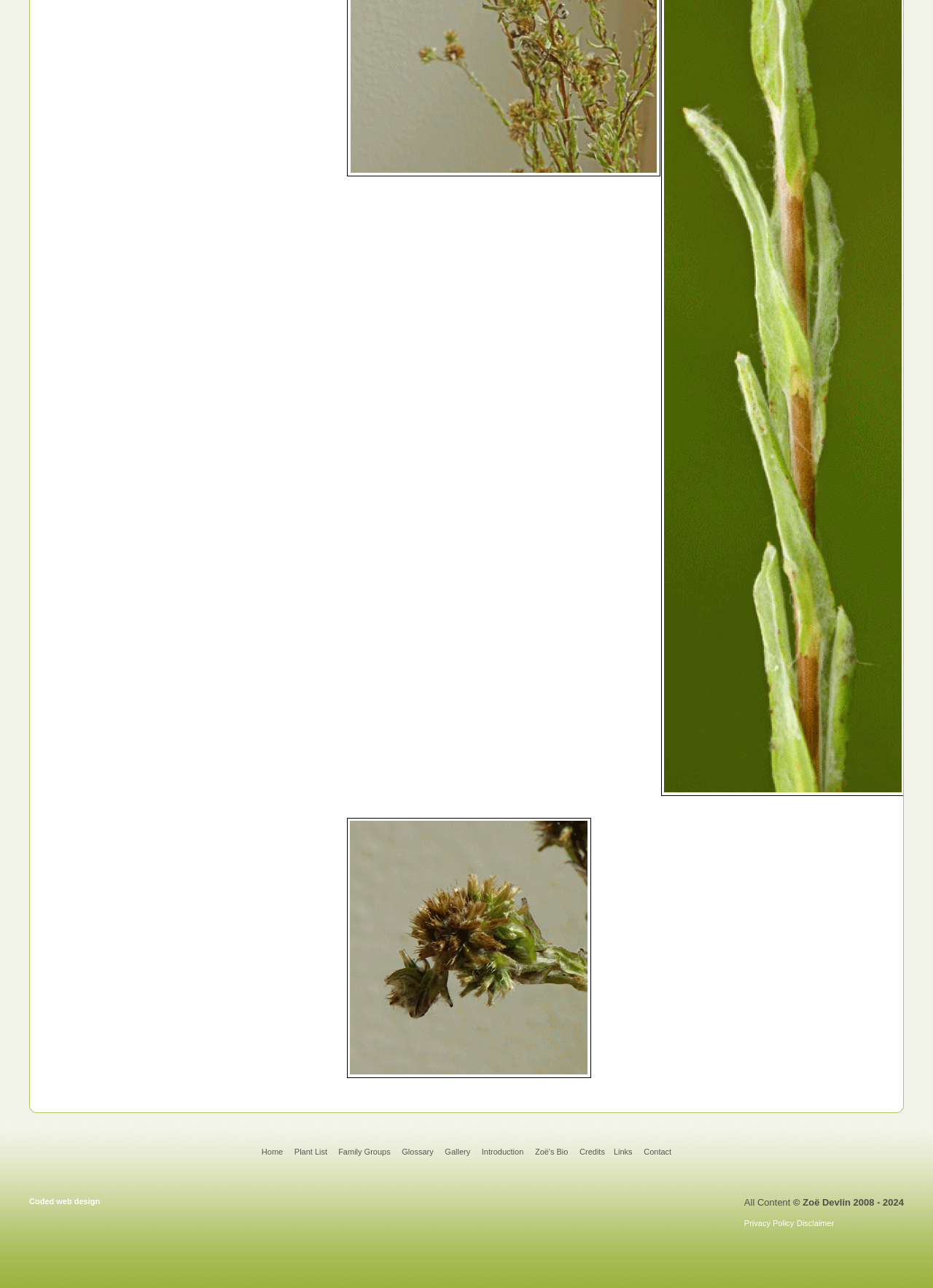Provide a one-word or short-phrase answer to the question:
What is the name of the person mentioned in the webpage?

Zoë Devlin